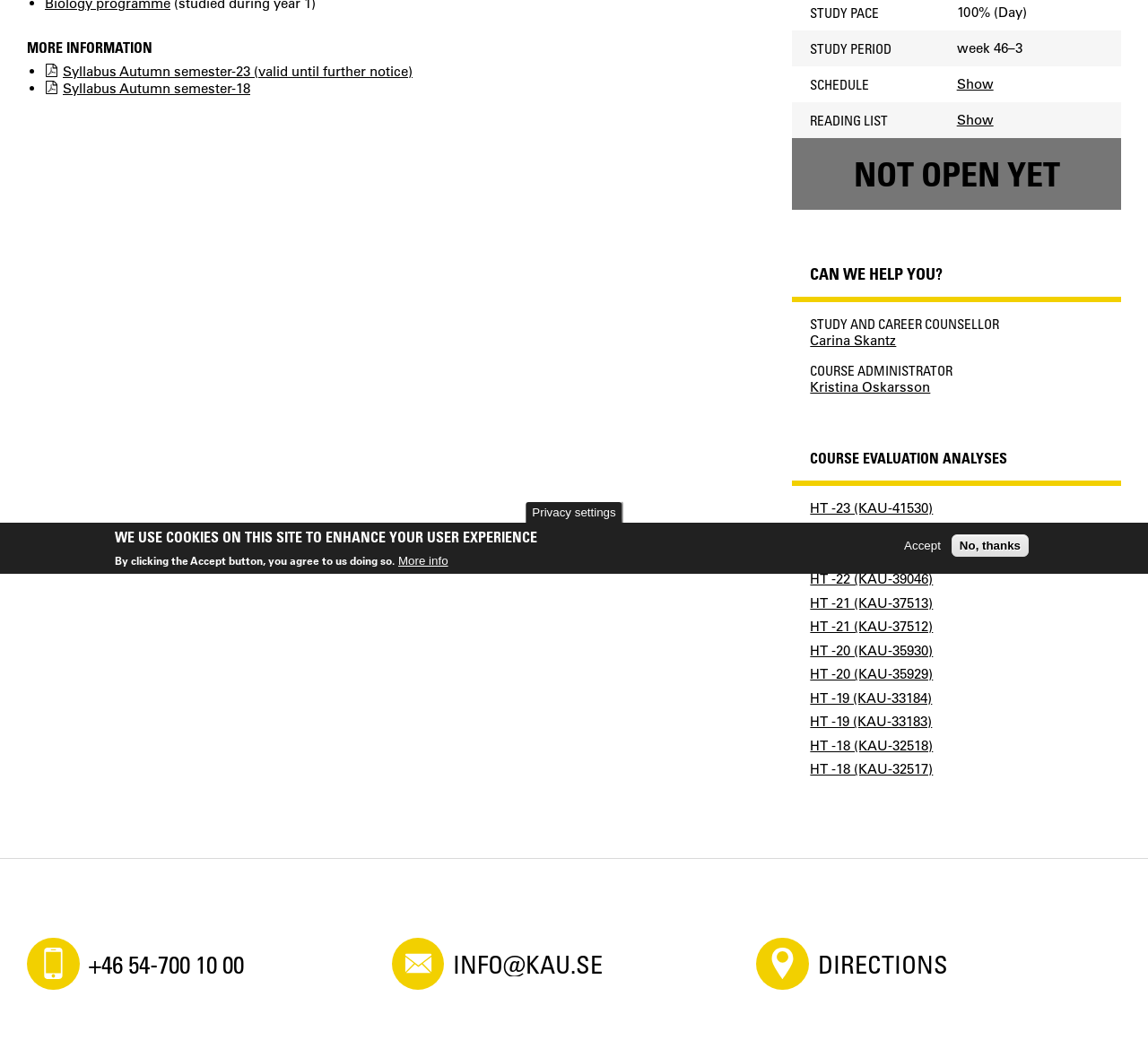Bounding box coordinates are specified in the format (top-left x, top-left y, bottom-right x, bottom-right y). All values are floating point numbers bounded between 0 and 1. Please provide the bounding box coordinate of the region this sentence describes: +46 54-700 10 00

[0.023, 0.901, 0.341, 0.952]